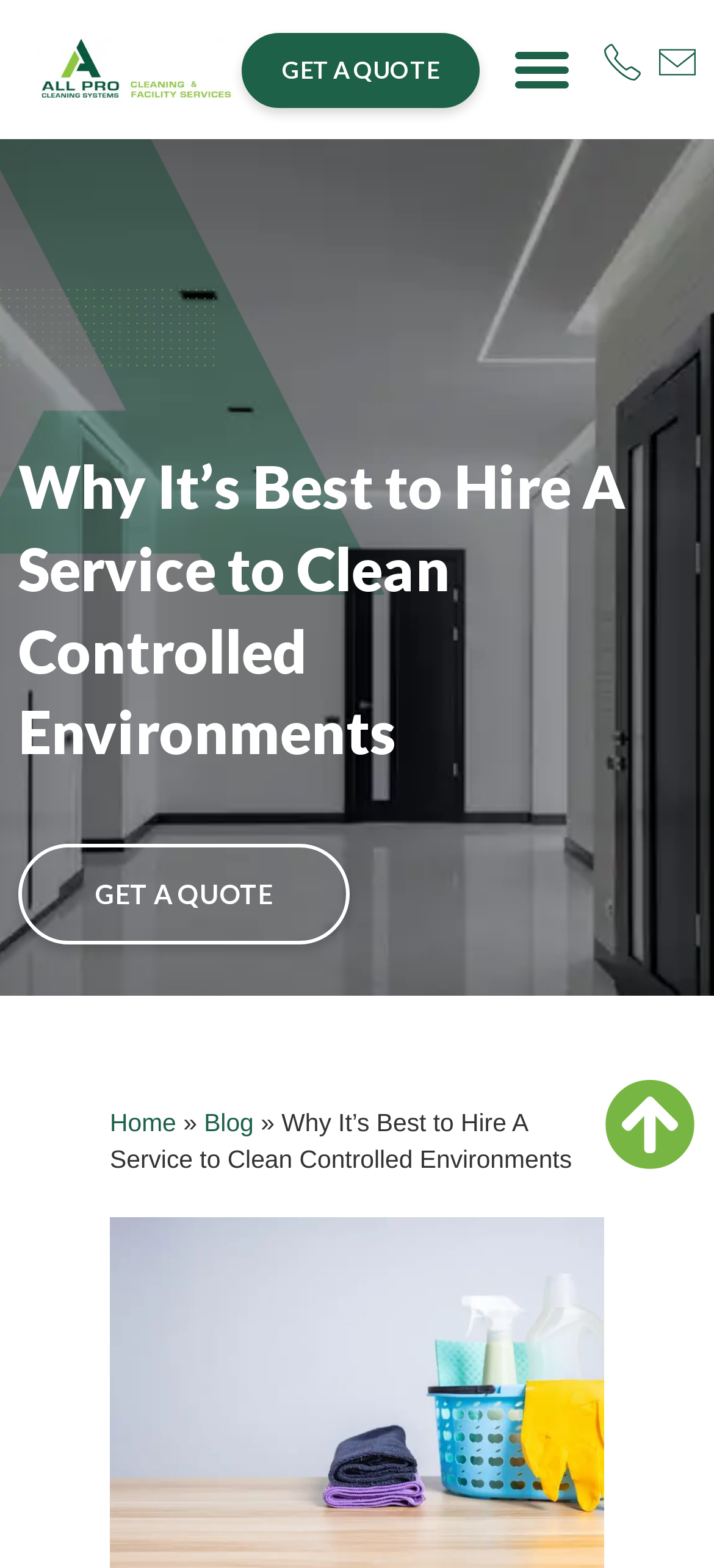Provide the bounding box coordinates in the format (top-left x, top-left y, bottom-right x, bottom-right y). All values are floating point numbers between 0 and 1. Determine the bounding box coordinate of the UI element described as: GET A QUOTE

[0.026, 0.538, 0.49, 0.603]